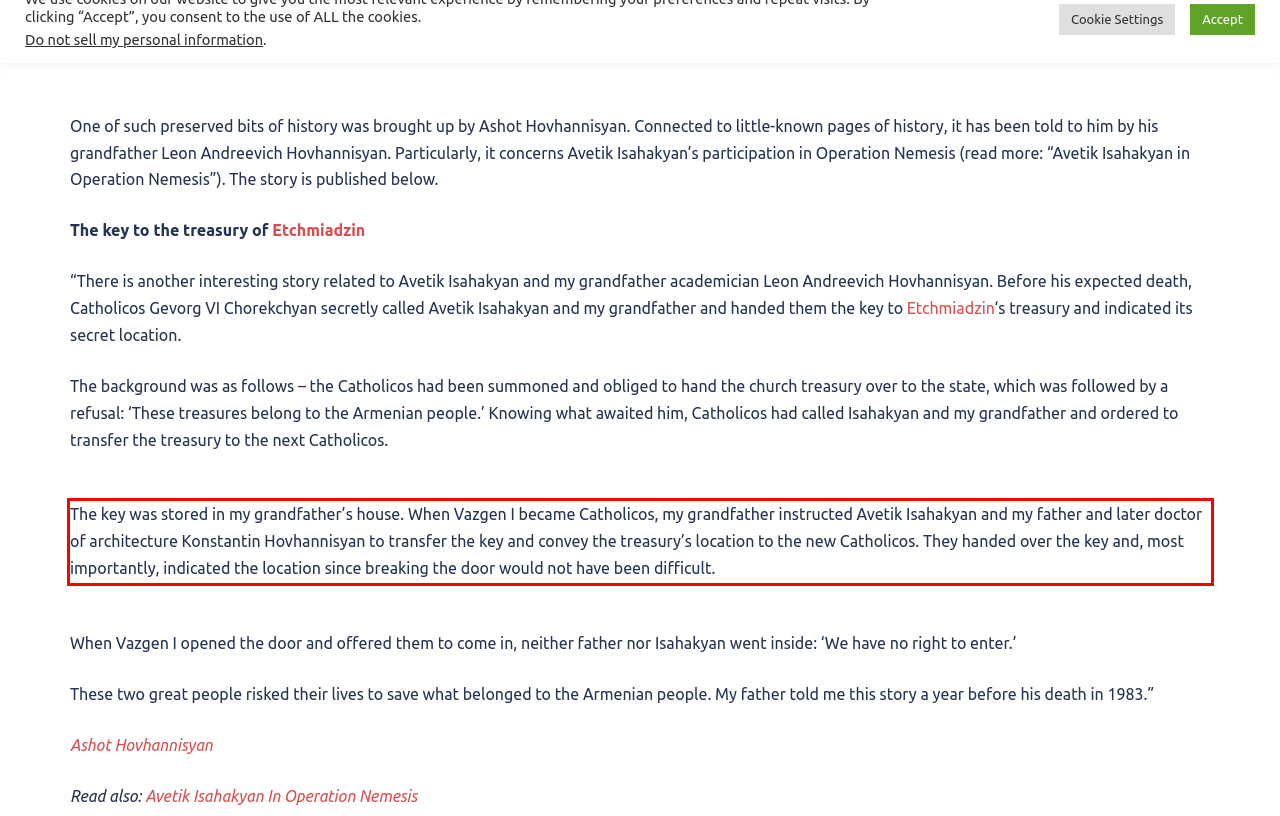Within the provided webpage screenshot, find the red rectangle bounding box and perform OCR to obtain the text content.

The key was stored in my grandfather’s house. When Vazgen I became Catholicos, my grandfather instructed Avetik Isahakyan and my father and later doctor of architecture Konstantin Hovhannisyan to transfer the key and convey the treasury’s location to the new Catholicos. They handed over the key and, most importantly, indicated the location since breaking the door would not have been difficult.